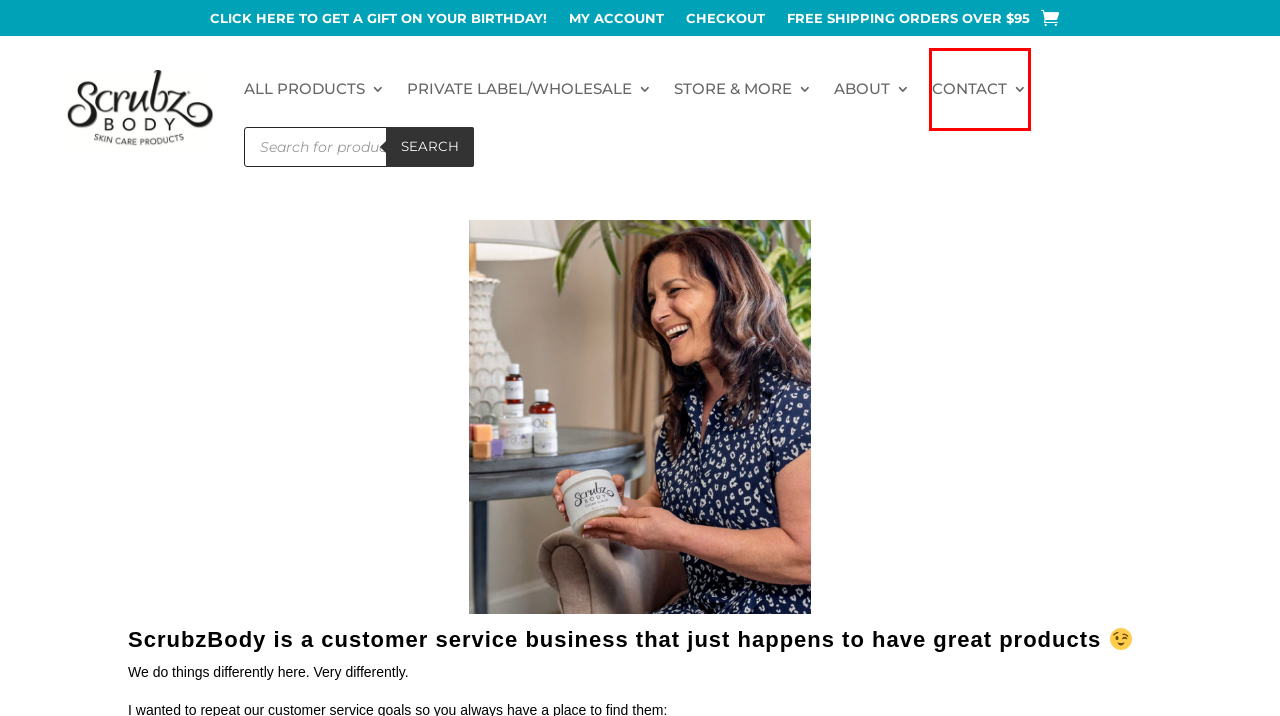Observe the provided screenshot of a webpage with a red bounding box around a specific UI element. Choose the webpage description that best fits the new webpage after you click on the highlighted element. These are your options:
A. ScrubzBody™ Skin Care Products & Parties Contact Us
B. ScrubzBody Shipping Information
C. ScrubzBody Skin Care Products Retail Location - Farmingdale
D. My Account
E. ScrubzBody Skin Care Shop
F. How ScrubzBody® Skin Care Products Got Started
G. Cart - ScrubzBody Natural Skin Care
H. ScrubzBody Skin Care Products - Sugar Scrubs, Creams & Lotions

A